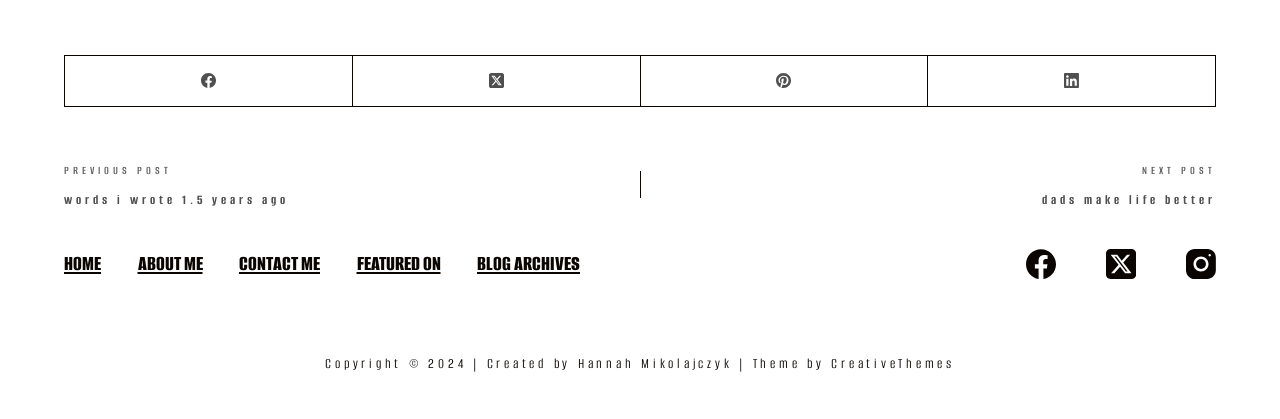What is the theme of the webpage created by?
Identify the answer in the screenshot and reply with a single word or phrase.

CreativeThemes